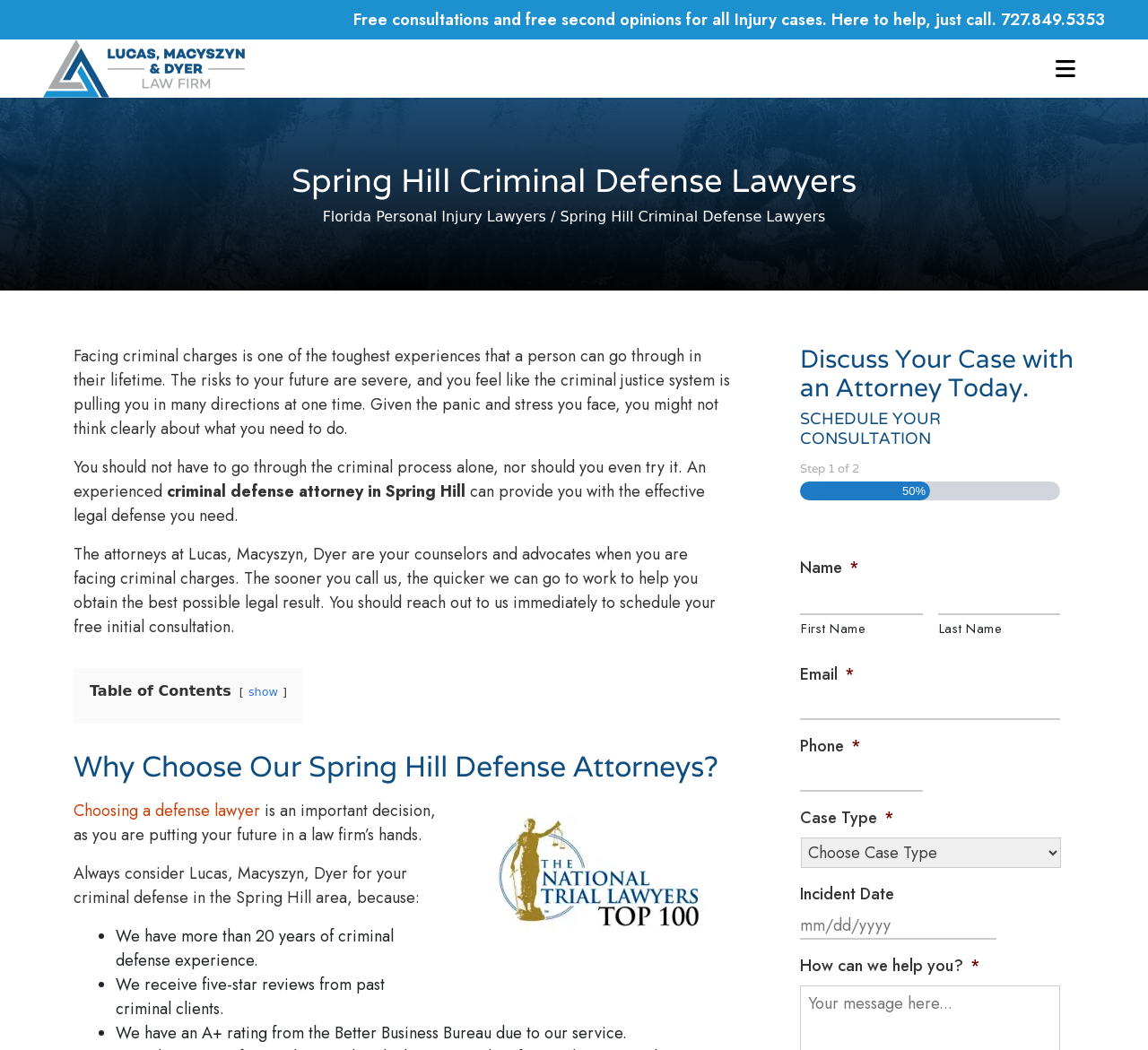Locate the bounding box coordinates of the element to click to perform the following action: 'Schedule a consultation'. The coordinates should be given as four float values between 0 and 1, in the form of [left, top, right, bottom].

[0.697, 0.389, 0.936, 0.427]